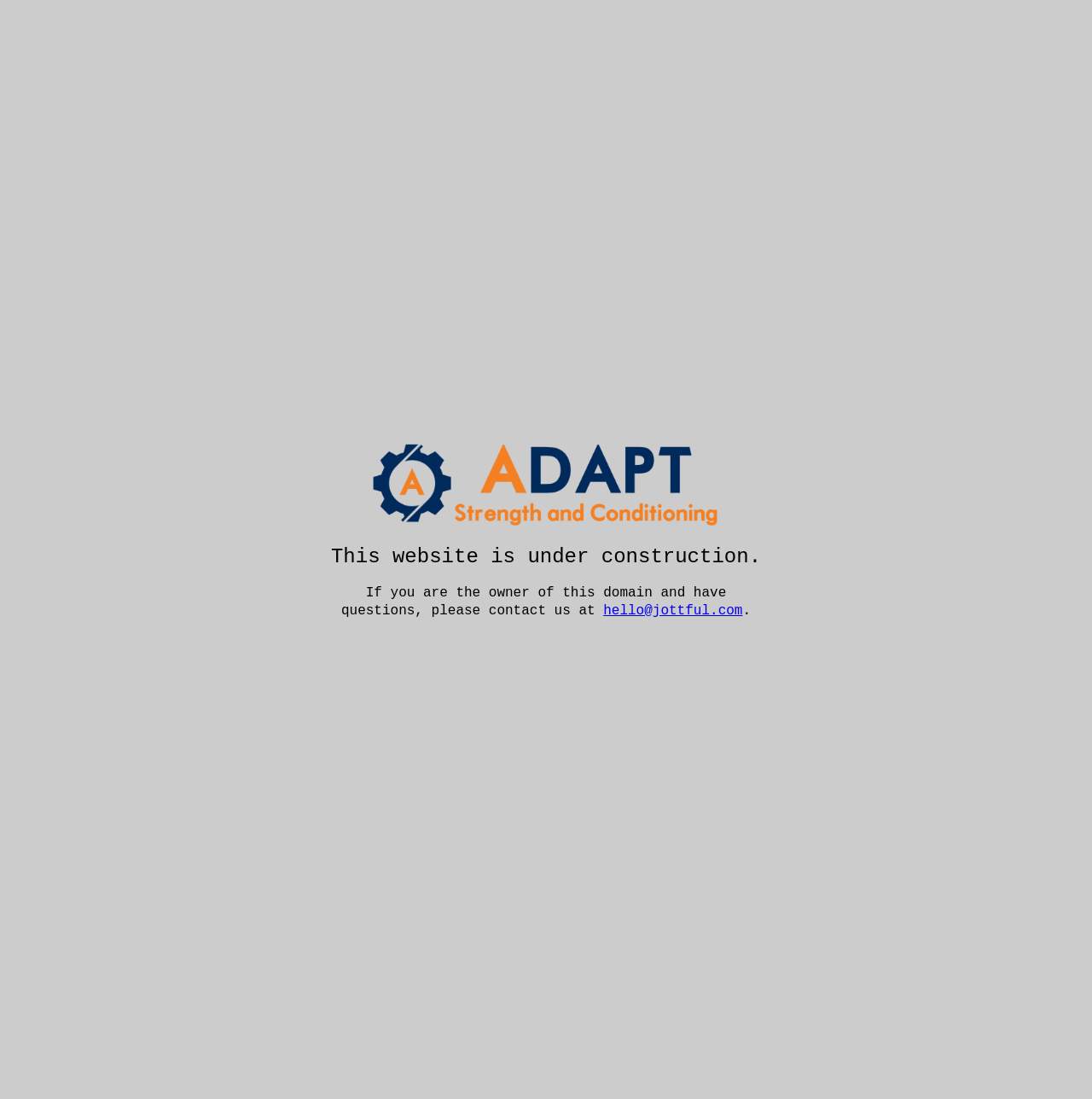Determine the bounding box coordinates for the UI element with the following description: "hello@jottful.com". The coordinates should be four float numbers between 0 and 1, represented as [left, top, right, bottom].

[0.553, 0.548, 0.681, 0.562]